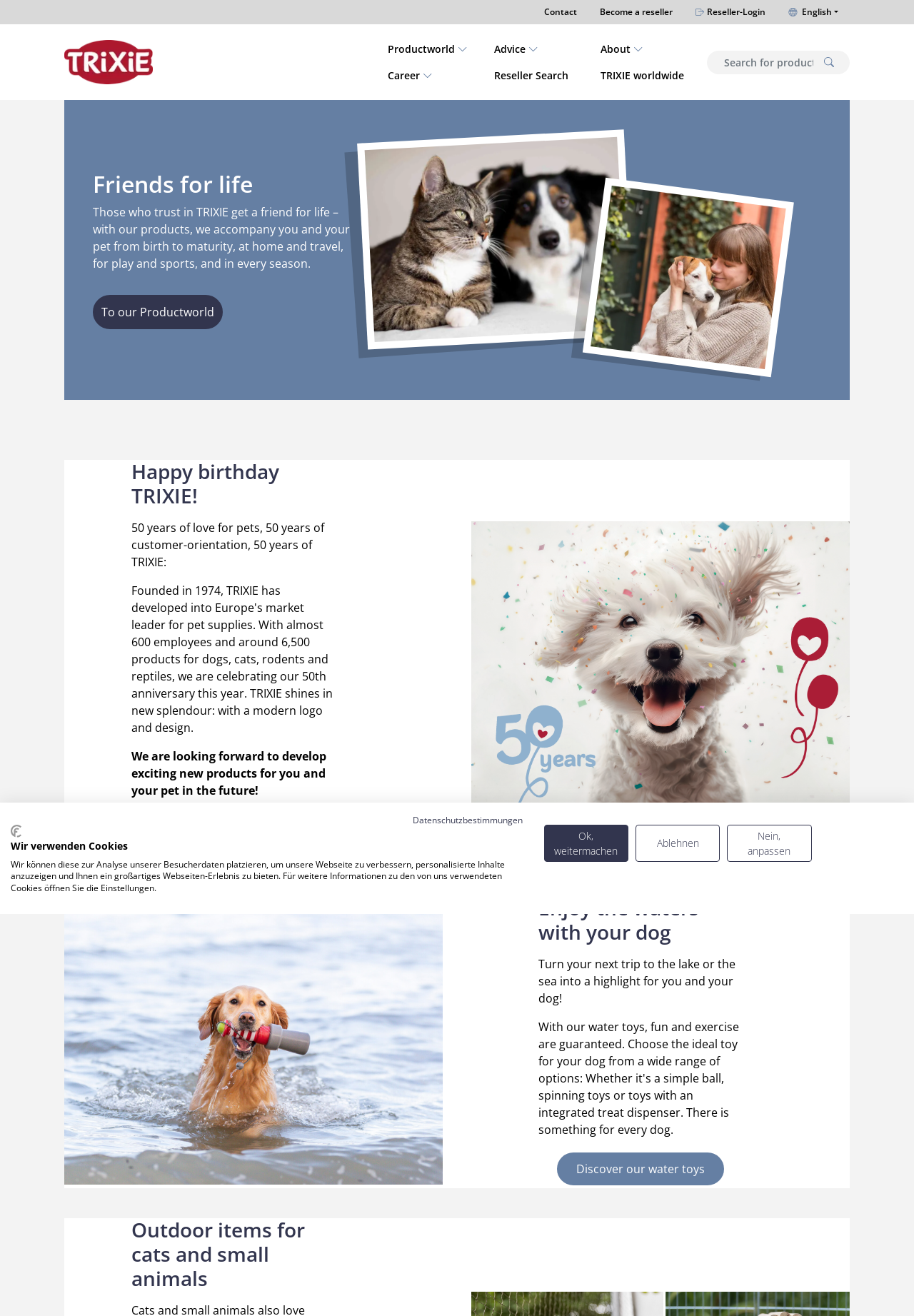Identify the bounding box coordinates for the element you need to click to achieve the following task: "Click on the 'About Us' link". The coordinates must be four float values ranging from 0 to 1, formatted as [left, top, right, bottom].

None